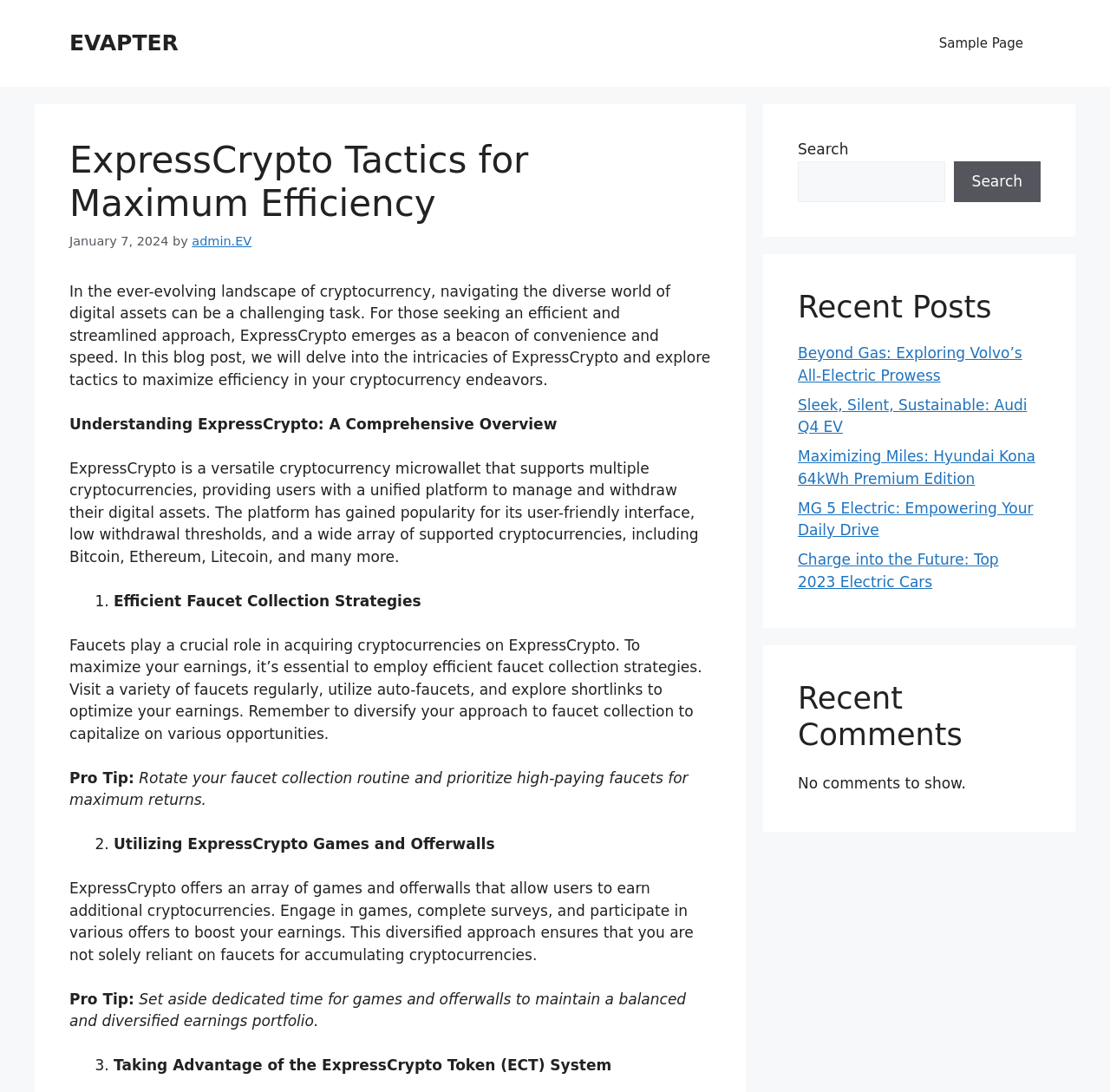Find and specify the bounding box coordinates that correspond to the clickable region for the instruction: "Click the 'Beyond Gas: Exploring Volvo’s All-Electric Prowess' link".

[0.719, 0.315, 0.921, 0.351]